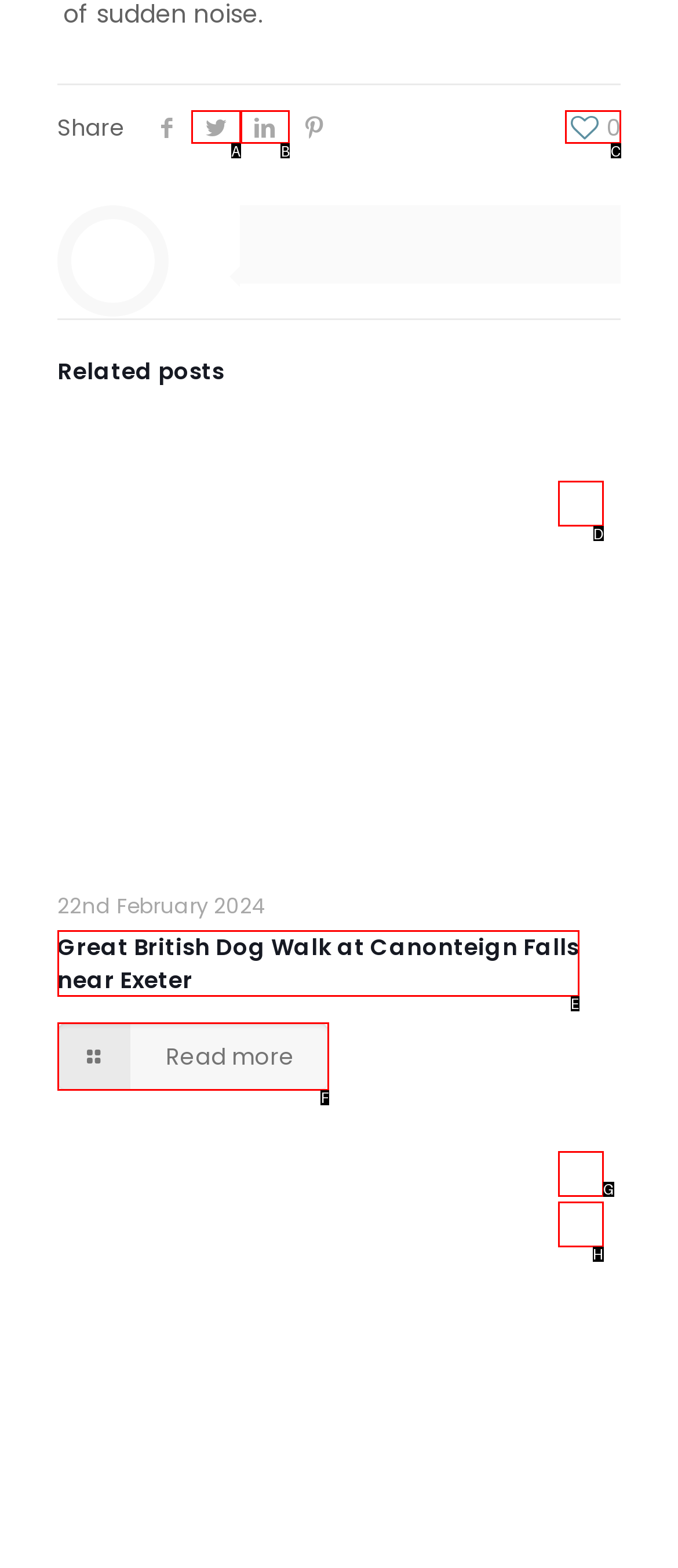Identify the HTML element that corresponds to the following description: Read more. Provide the letter of the correct option from the presented choices.

F